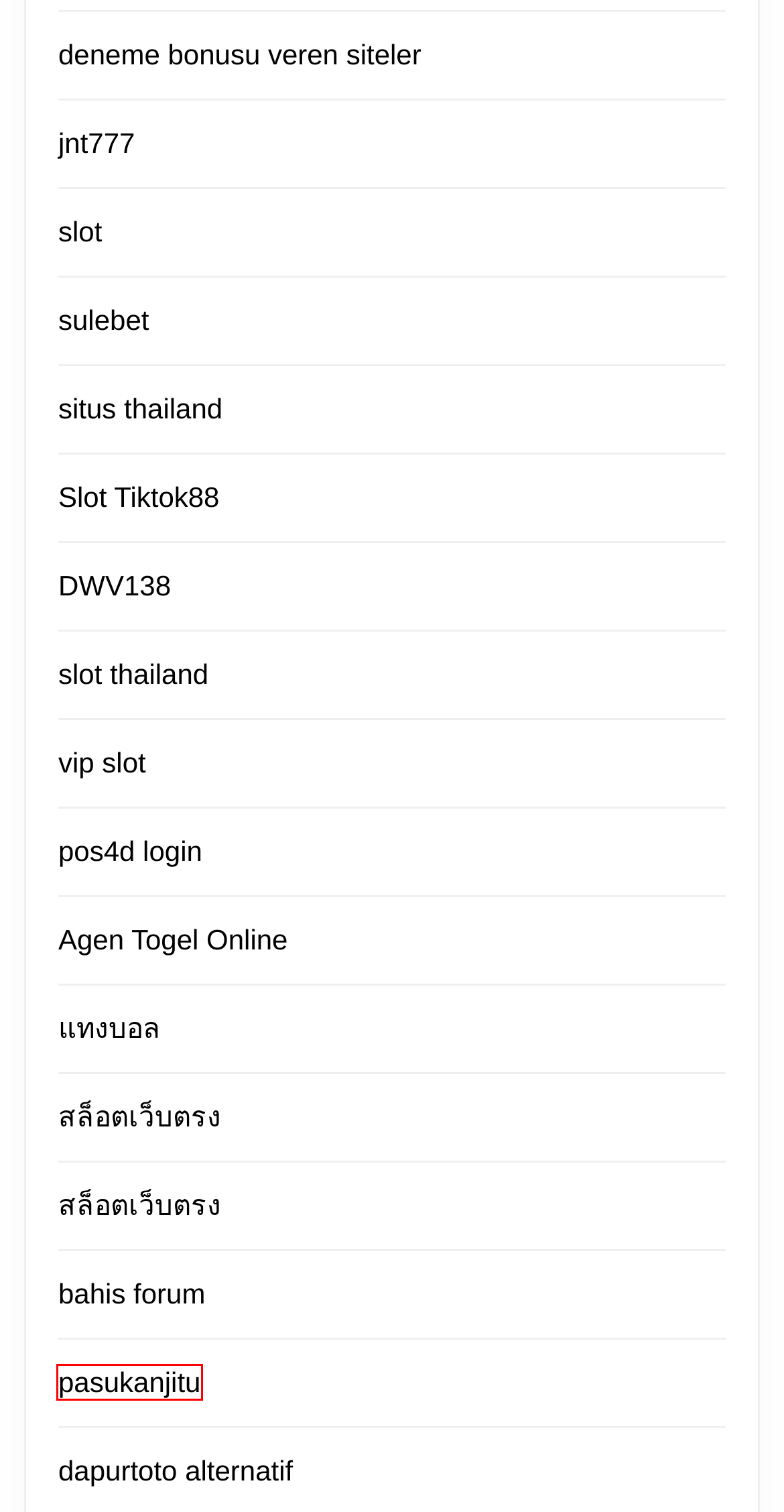You are given a webpage screenshot where a red bounding box highlights an element. Determine the most fitting webpage description for the new page that loads after clicking the element within the red bounding box. Here are the candidates:
A. Link Daftar Resmi Alternatif Sulebet, Login Resmi Sulebet
B. สล็อตเว็บตรง ไม่ผ่านเอเย่นต์ ไม่มีขั้นต่ำ
C. IDEBET: Situs Slot Online Gacor Gampang Menang Jackpot Terbesar Dan Terpercaya
D. PASUKANJITU > AGEN TOGEL ONLINE TERPERCAYA
E. สล็อตเว็บตรง เว็บสล็อตแตกหนัก ไม่มีขั้นต่ำ FAFA118 สมัครฟรี ไม่ล็อคยูส
F. NICEWIN88 | Situs Judi Online Cepat Maxwin Slot Gacor Hari Ini
G. Don’t IMPORTANCE ONLINE BETTING Unless You Use These 10 Tools – aimhighermiami
H. DAPURTOTO > 5 Situs Bandar Togel Hadiah 4d 10 Juta Terbesar dan Terpercaya 2024

D